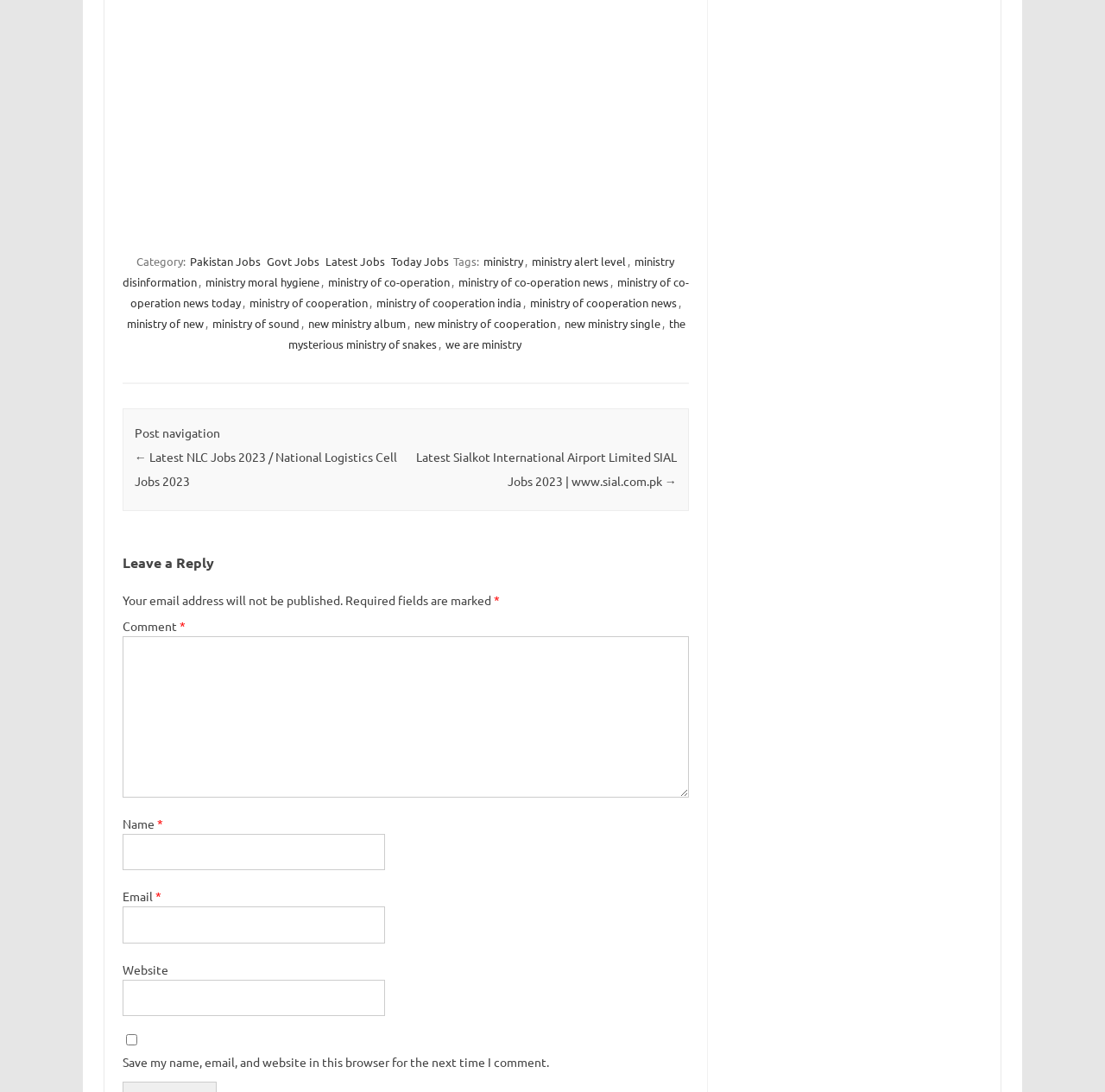What is the purpose of the comment section?
Please use the image to deliver a detailed and complete answer.

The heading 'Leave a Reply' and the presence of text boxes for comment, name, email, and website suggest that the purpose of the comment section is to allow users to leave a reply or comment on the webpage.